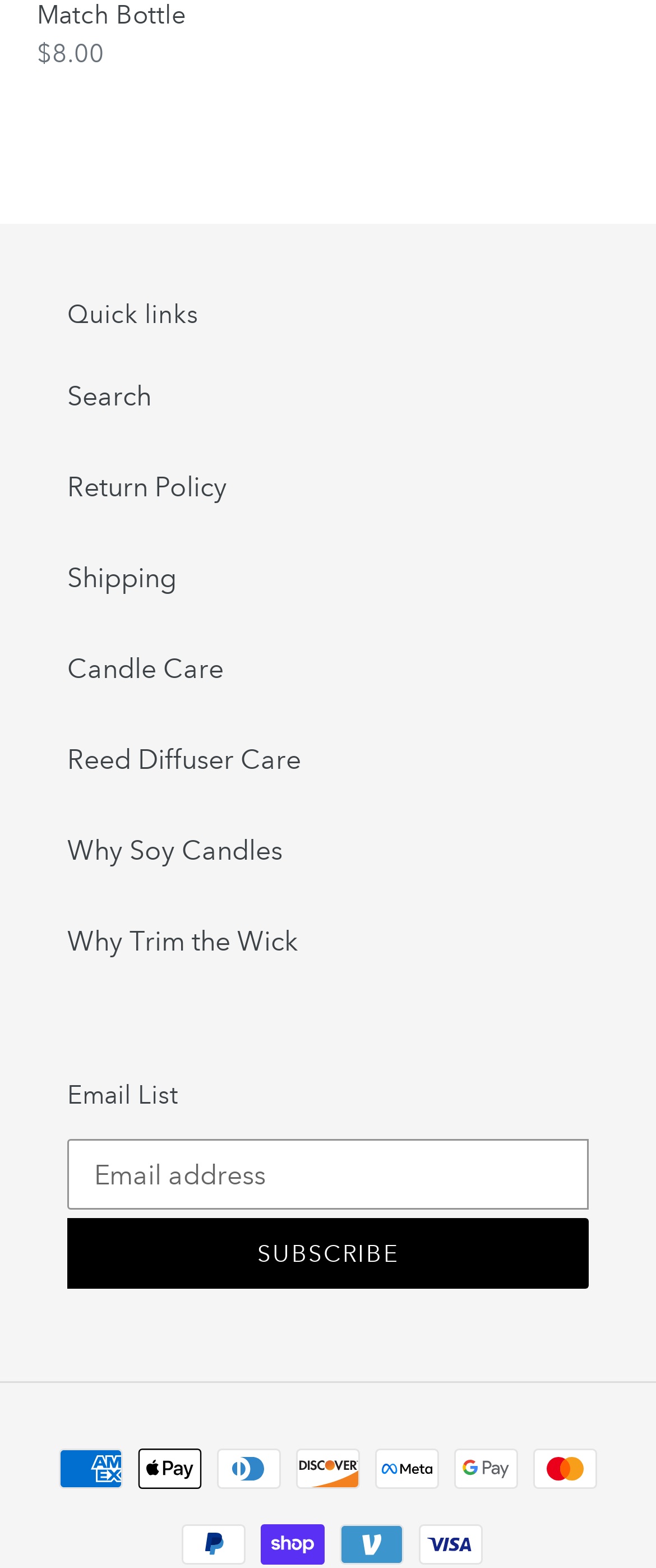Point out the bounding box coordinates of the section to click in order to follow this instruction: "Subscribe to the email list".

[0.103, 0.777, 0.897, 0.822]